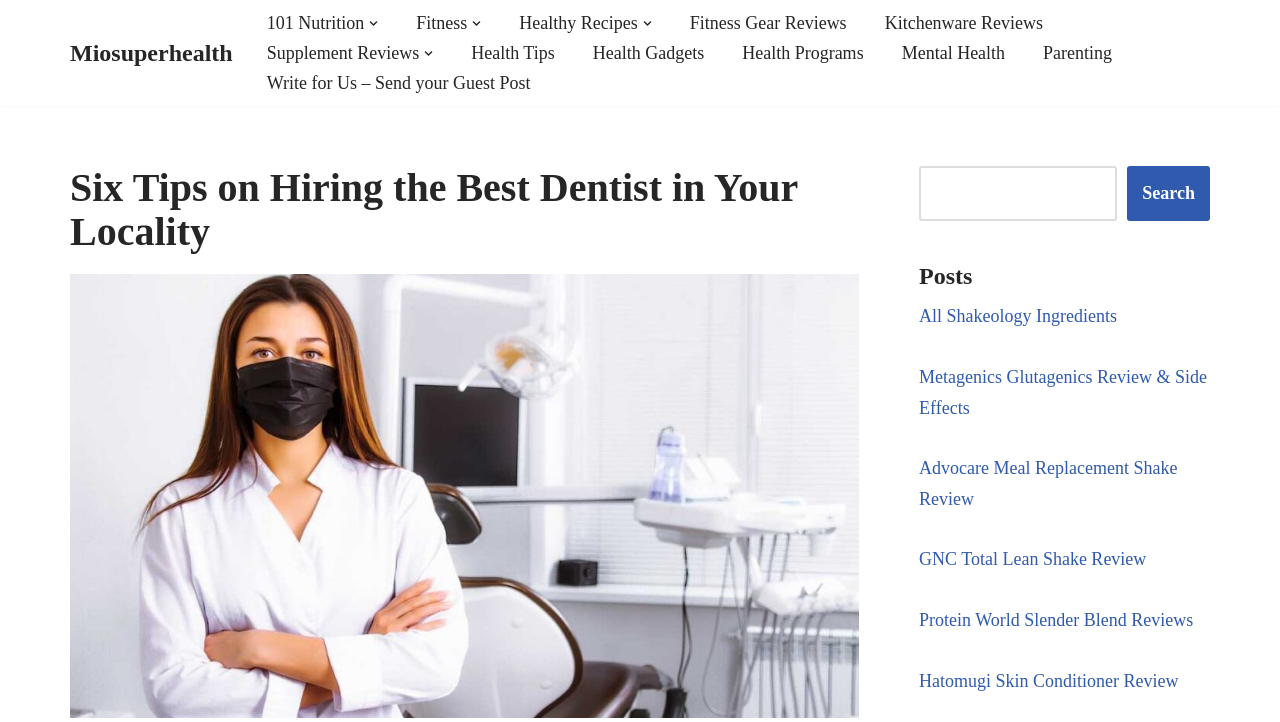Please find the bounding box for the UI element described by: "Hatomugi Skin Conditioner Review".

[0.718, 0.929, 0.921, 0.956]